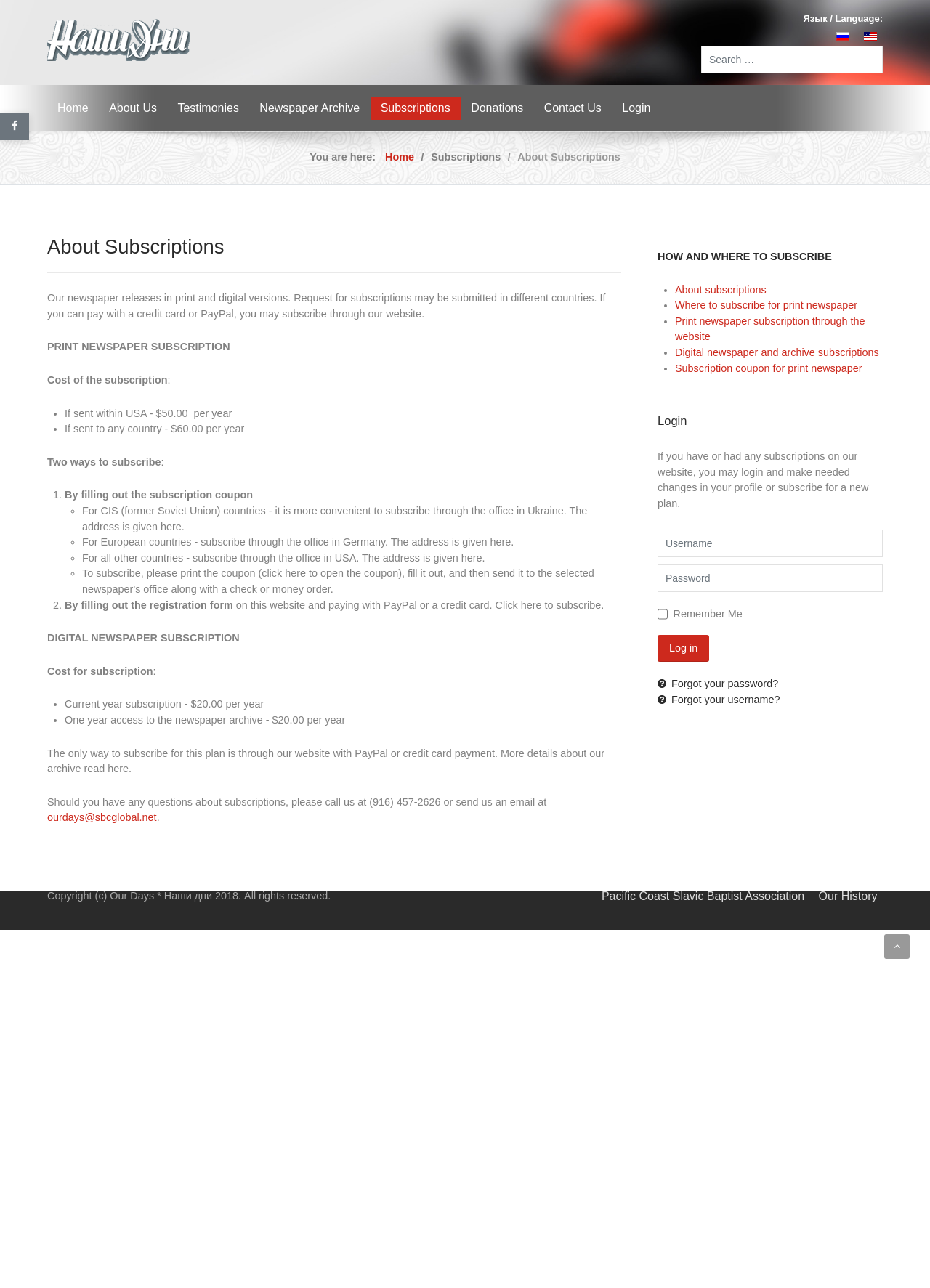Provide the bounding box coordinates of the HTML element this sentence describes: "Donations". The bounding box coordinates consist of four float numbers between 0 and 1, i.e., [left, top, right, bottom].

[0.495, 0.075, 0.574, 0.093]